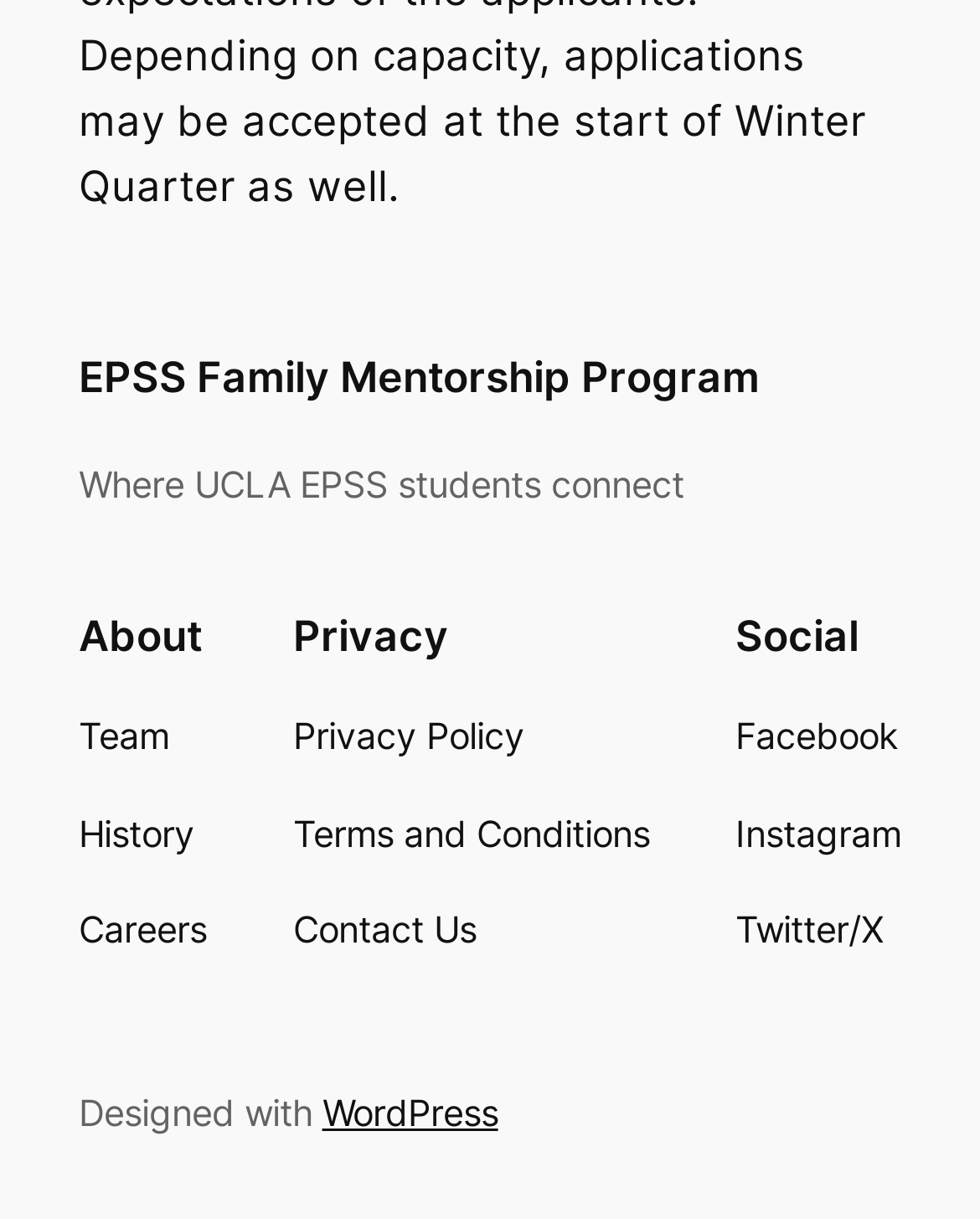What is the name of the program?
Using the image as a reference, answer the question in detail.

The name of the program can be found in the link element with the text 'EPSS Family Mentorship Program' at the top of the webpage.